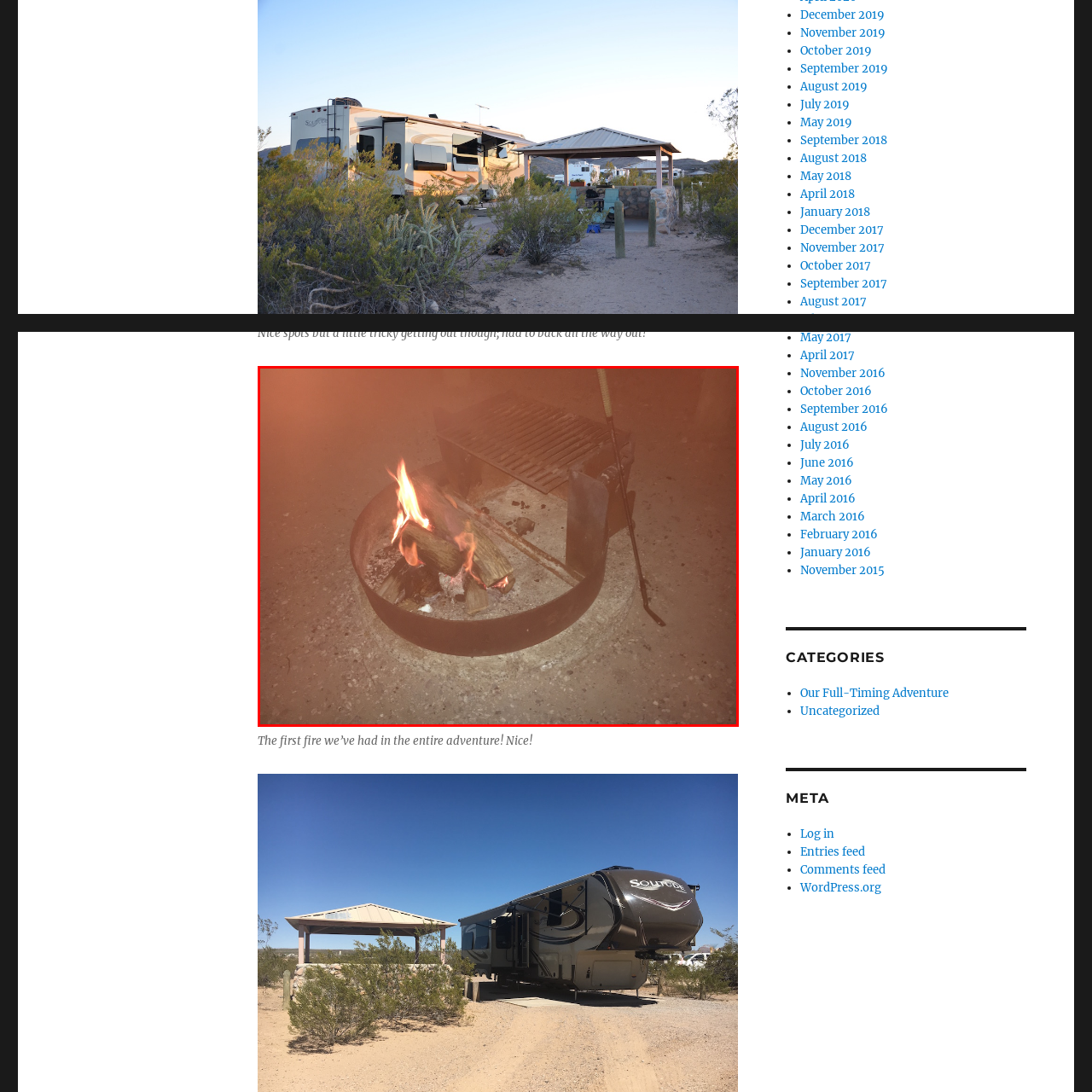Describe extensively the image that is contained within the red box.

The image captures a cozy campfire crackling within a circular metal fire pit, surrounded by a rugged gravel surface typical of outdoor camping sites. Bright flames flicker from the center, illuminating pieces of logs stacked as fuel. A grilling grate rests above the fire, ready for cooking or warming food. To the side, a long campfire poker is visible, indicating preparations for a night of outdoor adventure. The image evokes a sense of warmth and camaraderie, perfectly encapsulating the essence of enjoying the great outdoors amidst the glow of a fire, symbolizing the first fire experienced during an exciting adventure.